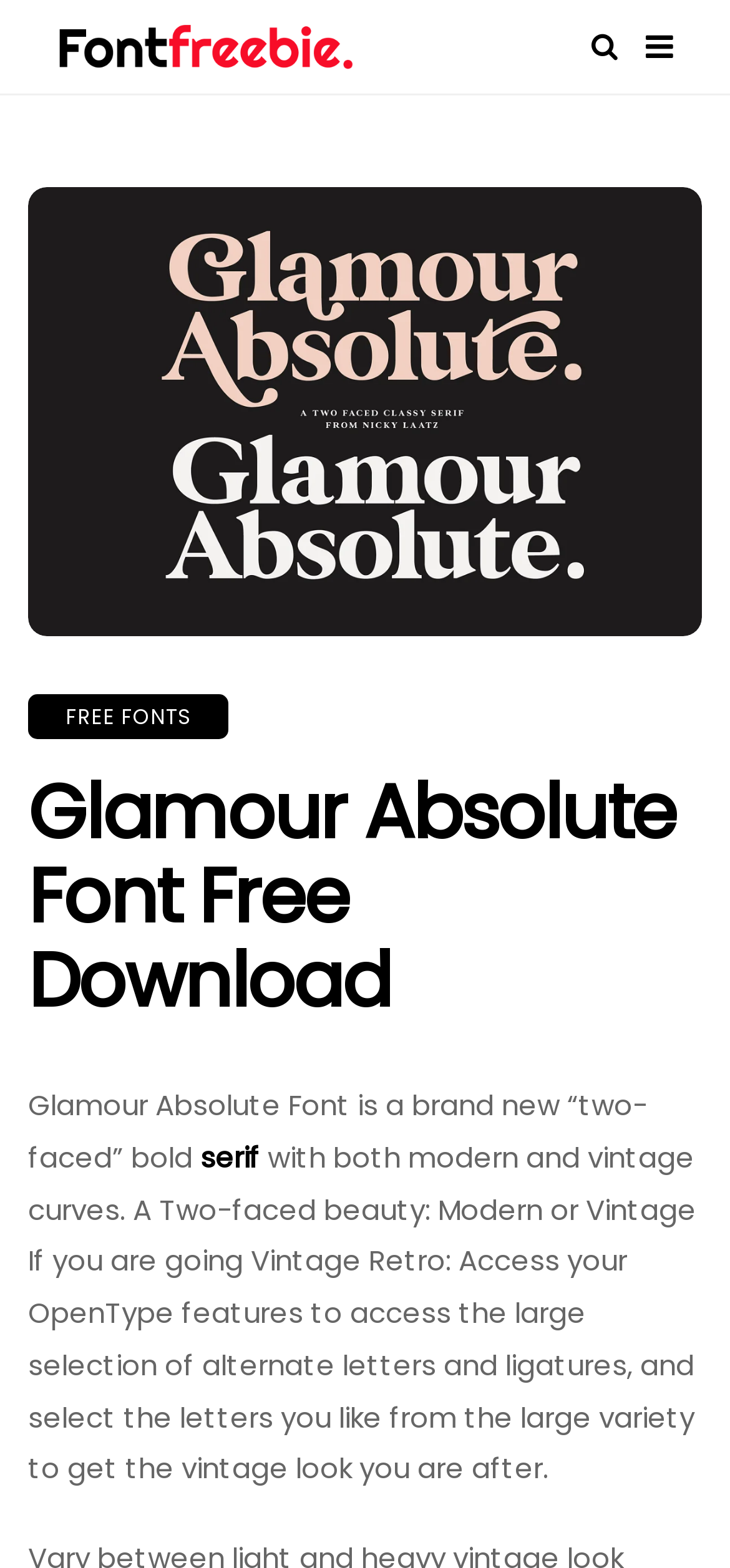Describe every aspect of the webpage in a detailed manner.

The webpage is about the Glamour Absolute Font, a bold serif font with both modern and vintage curves. At the top-left corner, there is a link to a huge library of free fonts for every project, accompanied by a small image. Below this link, there is a large image of the Glamour Absolute Font, taking up most of the width of the page. 

To the right of the image, there is a link to free fonts. Below the image, there is a heading that reads "Glamour Absolute Font Free Download". Underneath the heading, there is a paragraph of text that describes the font, mentioning its "two-faced" nature and the ability to access OpenType features to get a vintage look. The paragraph also contains a link to the word "serif".